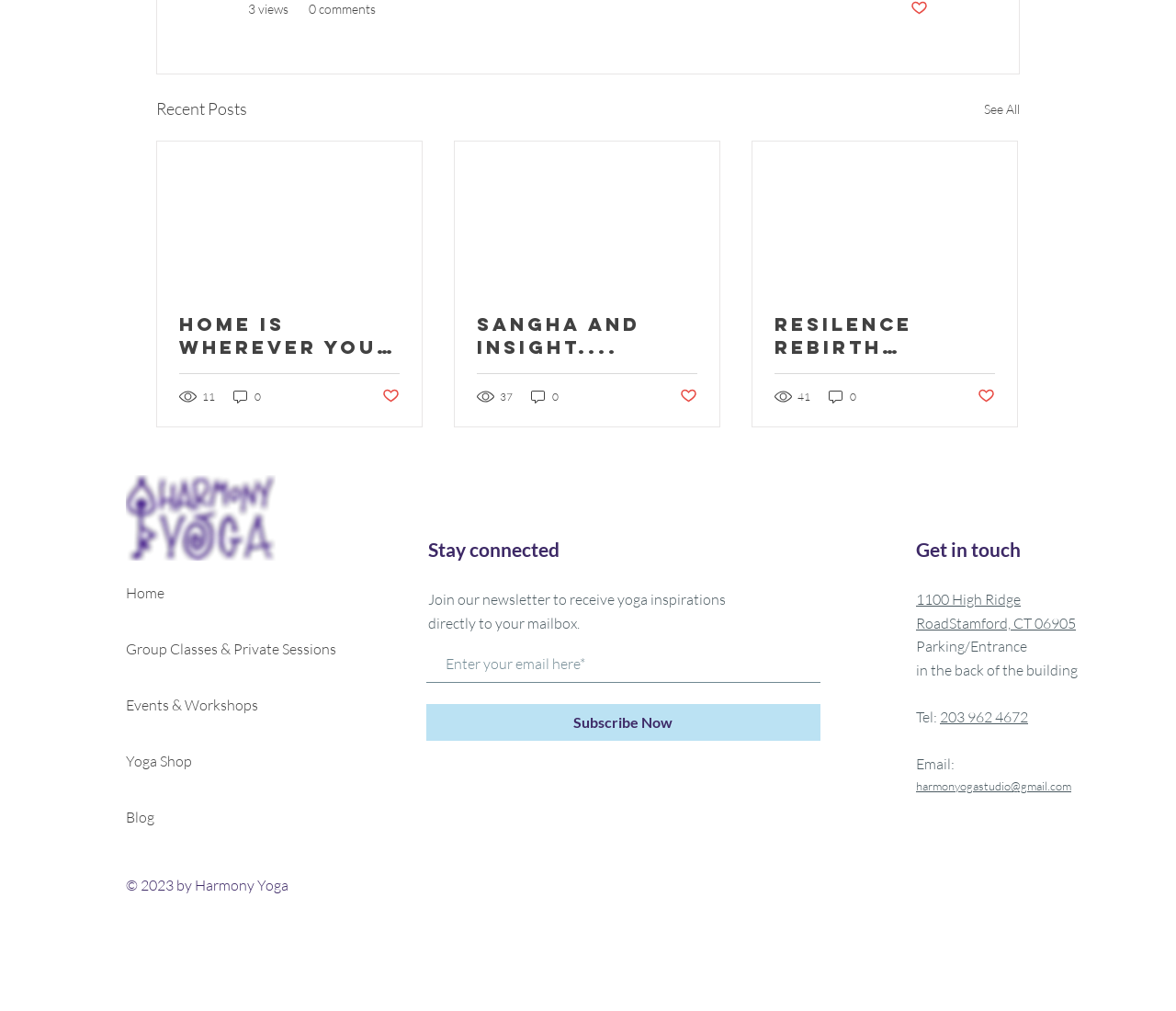How many articles are displayed on the webpage?
Provide a one-word or short-phrase answer based on the image.

3